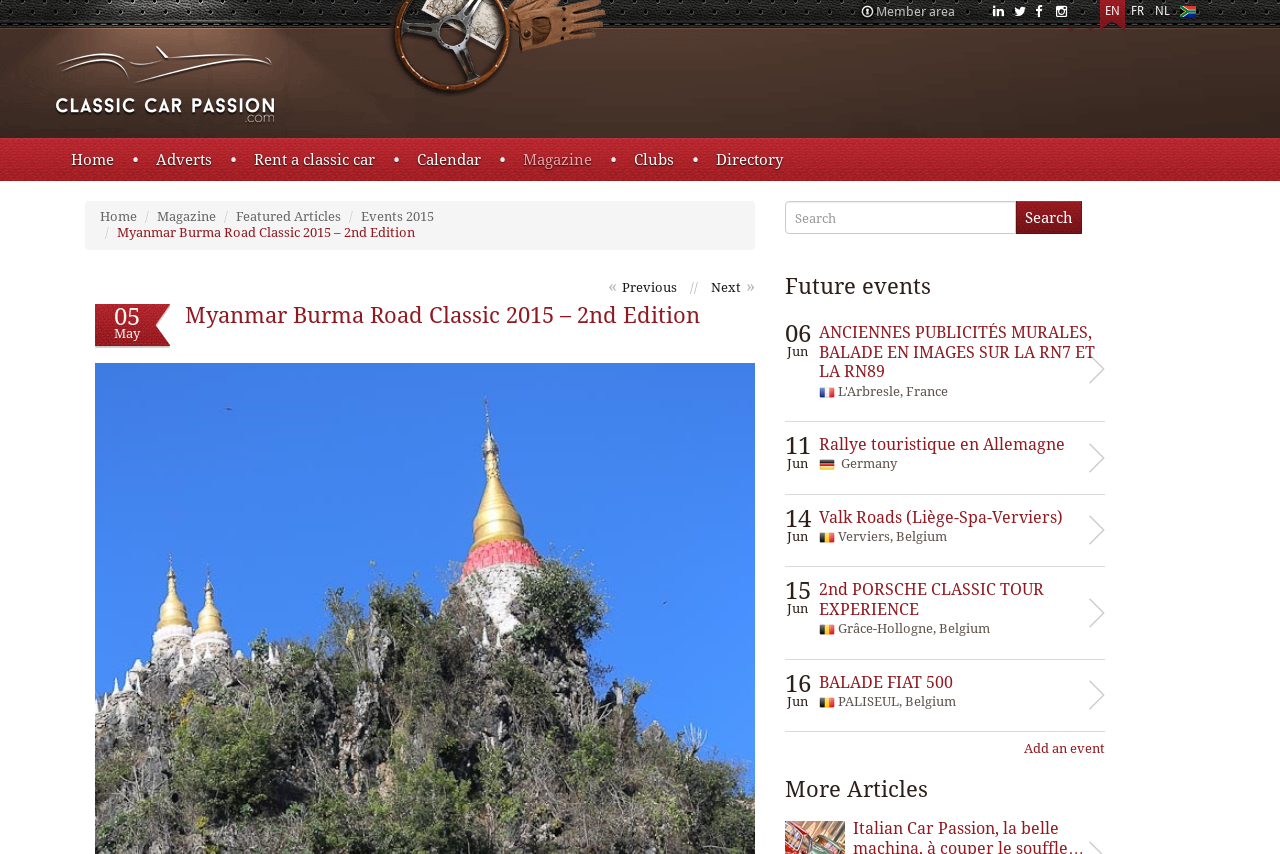Can you look at the image and give a comprehensive answer to the question:
What type of events are listed on this webpage?

The webpage lists several events, including 'Rallye touristique en Allemagne', 'Valk Roads (Liège-Spa-Verviers)', and '2nd PORSCHE CLASSIC TOUR EXPERIENCE', which are all related to cars, indicating that the type of events listed on this webpage are car events.